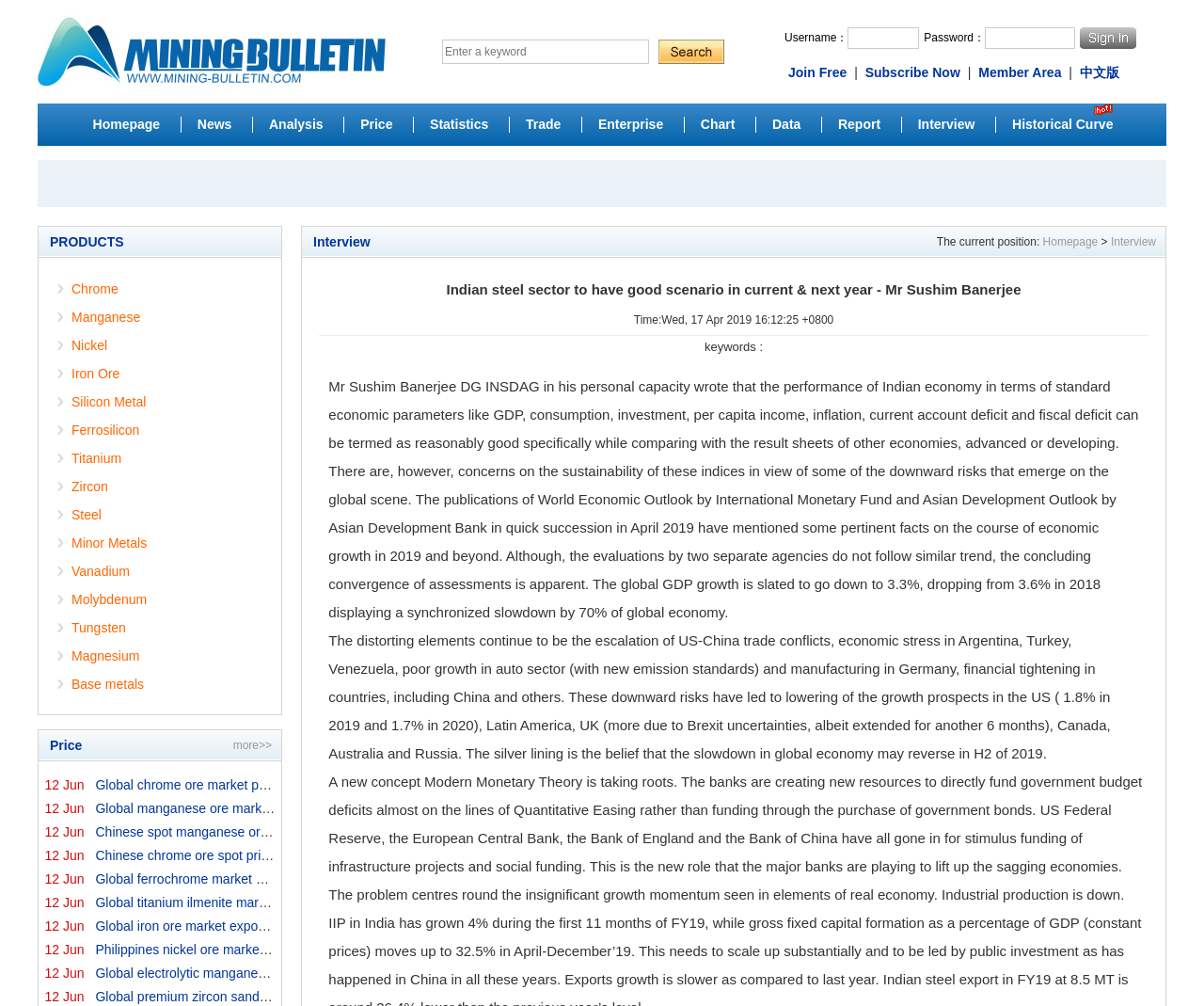What is the topic of the interview?
Answer the question with a single word or phrase by looking at the picture.

Indian steel sector